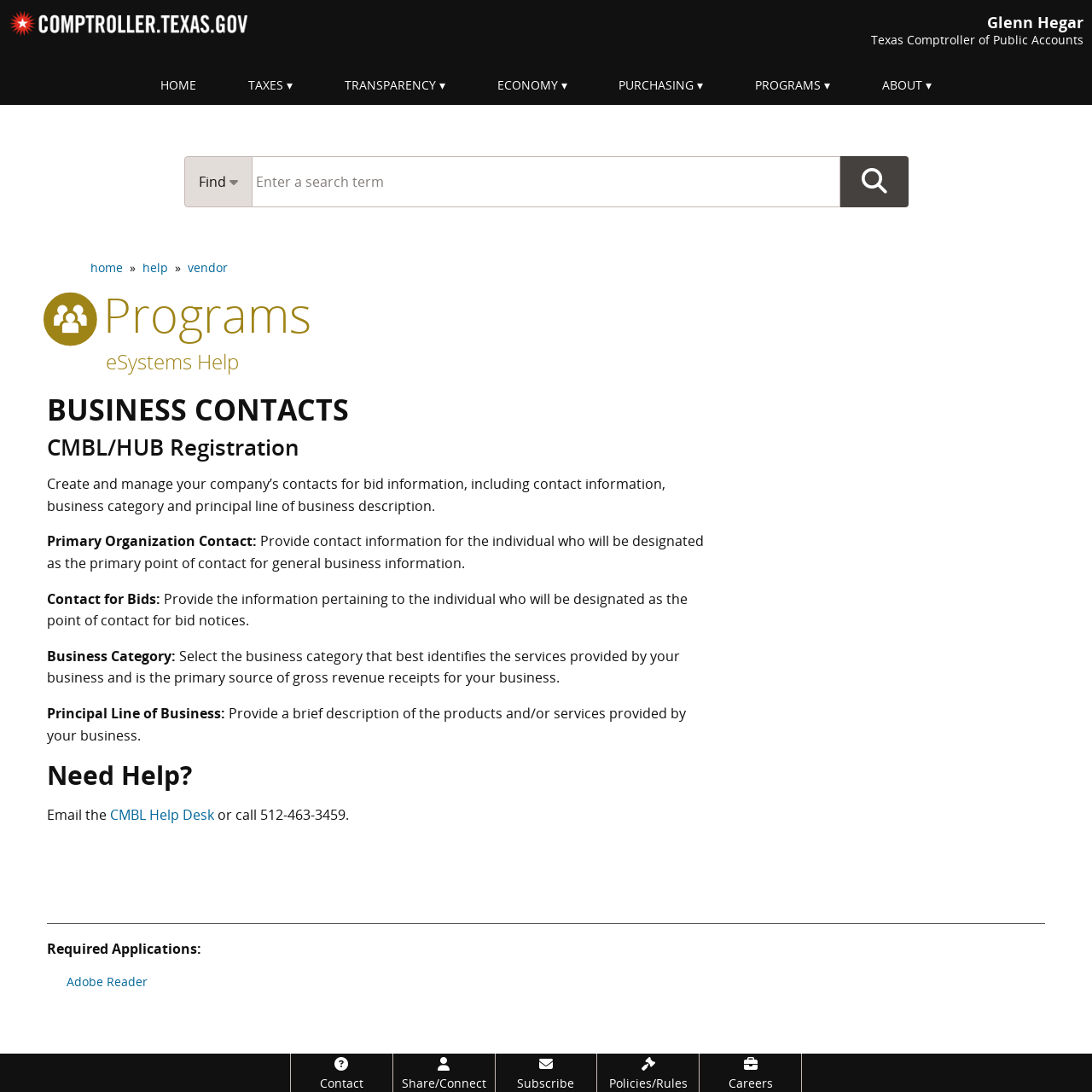Find the bounding box coordinates of the area that needs to be clicked in order to achieve the following instruction: "Click on the Go button". The coordinates should be specified as four float numbers between 0 and 1, i.e., [left, top, right, bottom].

[0.781, 0.143, 0.82, 0.19]